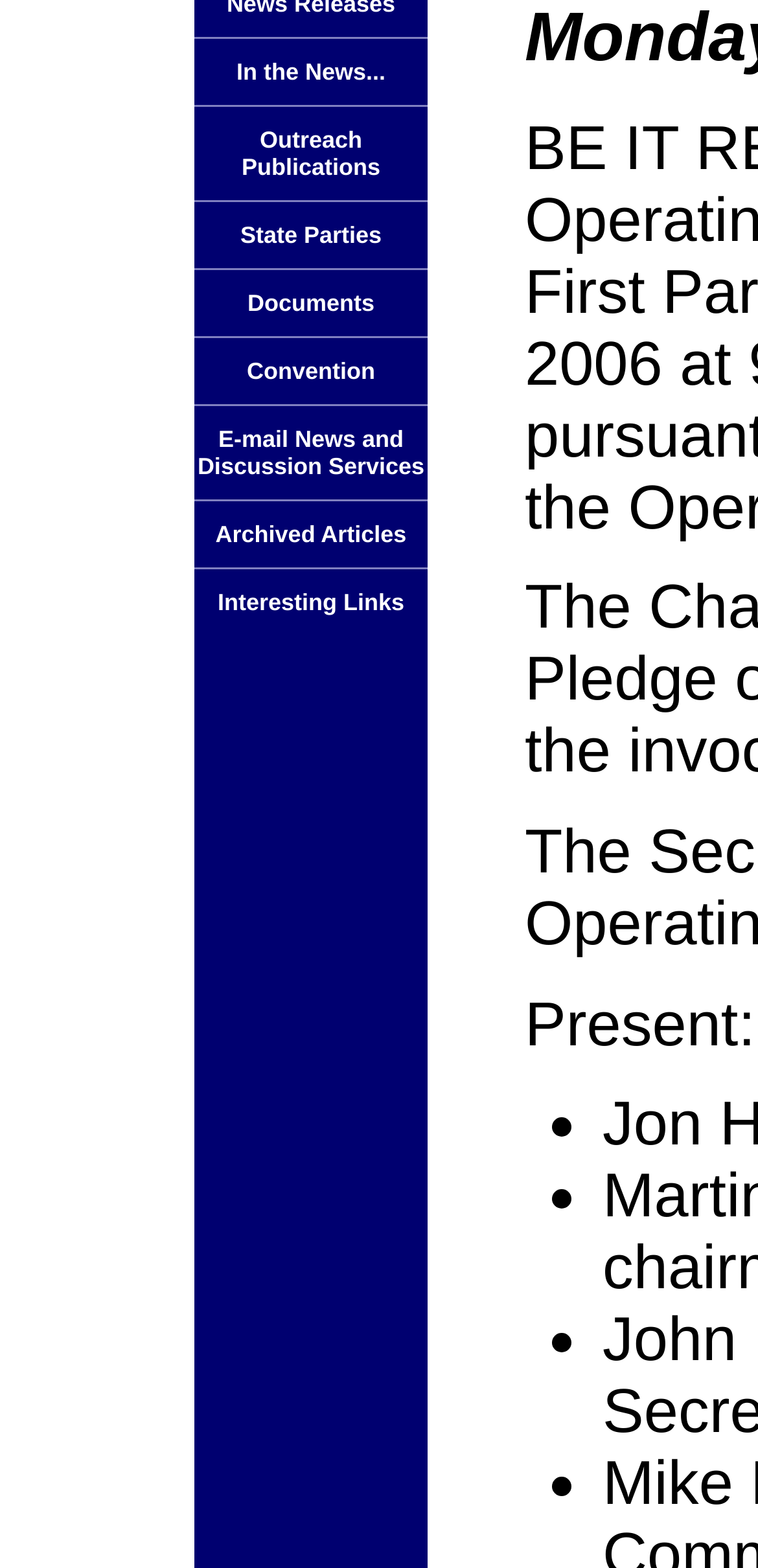Identify the bounding box coordinates for the UI element described as follows: Interesting Links. Use the format (top-left x, top-left y, bottom-right x, bottom-right y) and ensure all values are floating point numbers between 0 and 1.

[0.287, 0.375, 0.533, 0.393]